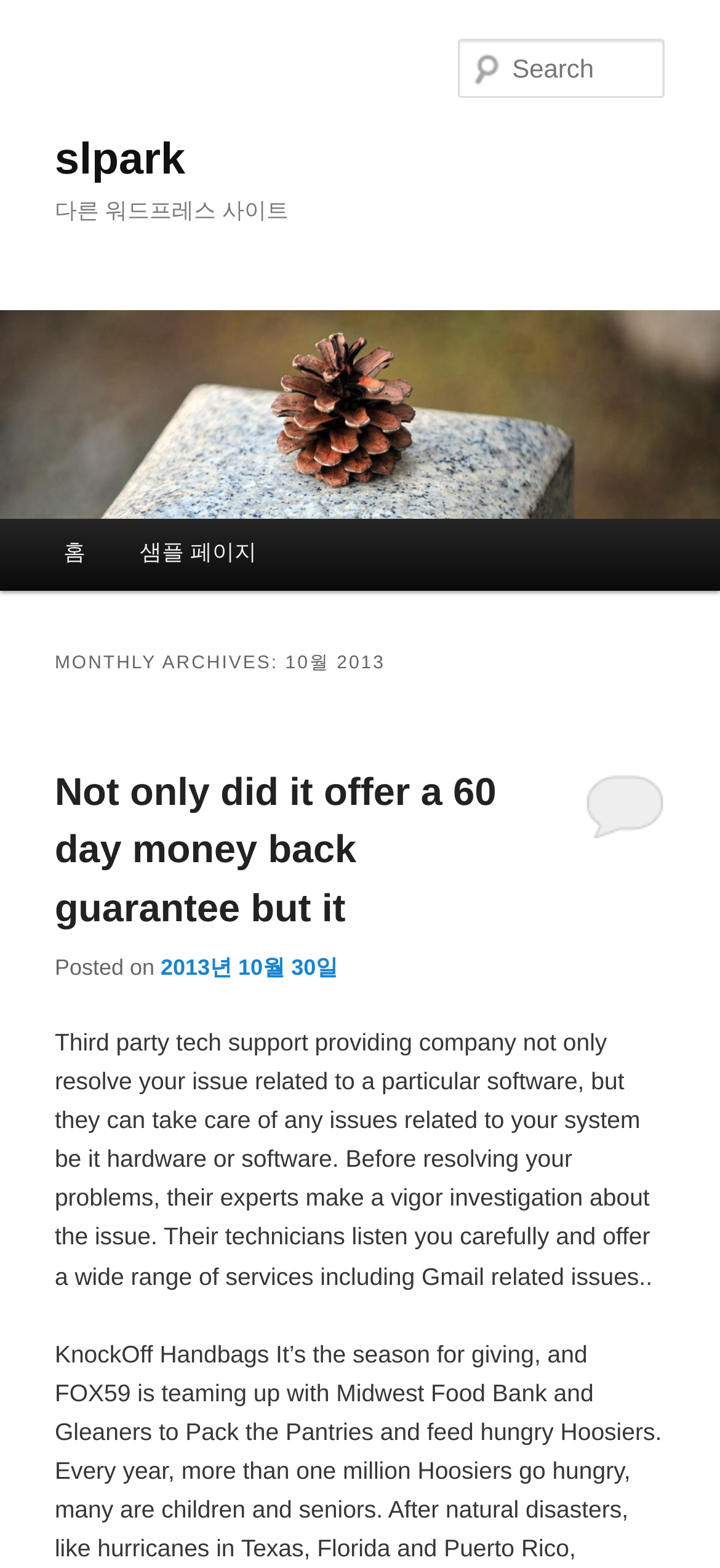Identify the bounding box coordinates of the section that should be clicked to achieve the task described: "go to slpark homepage".

[0.076, 0.086, 0.257, 0.118]